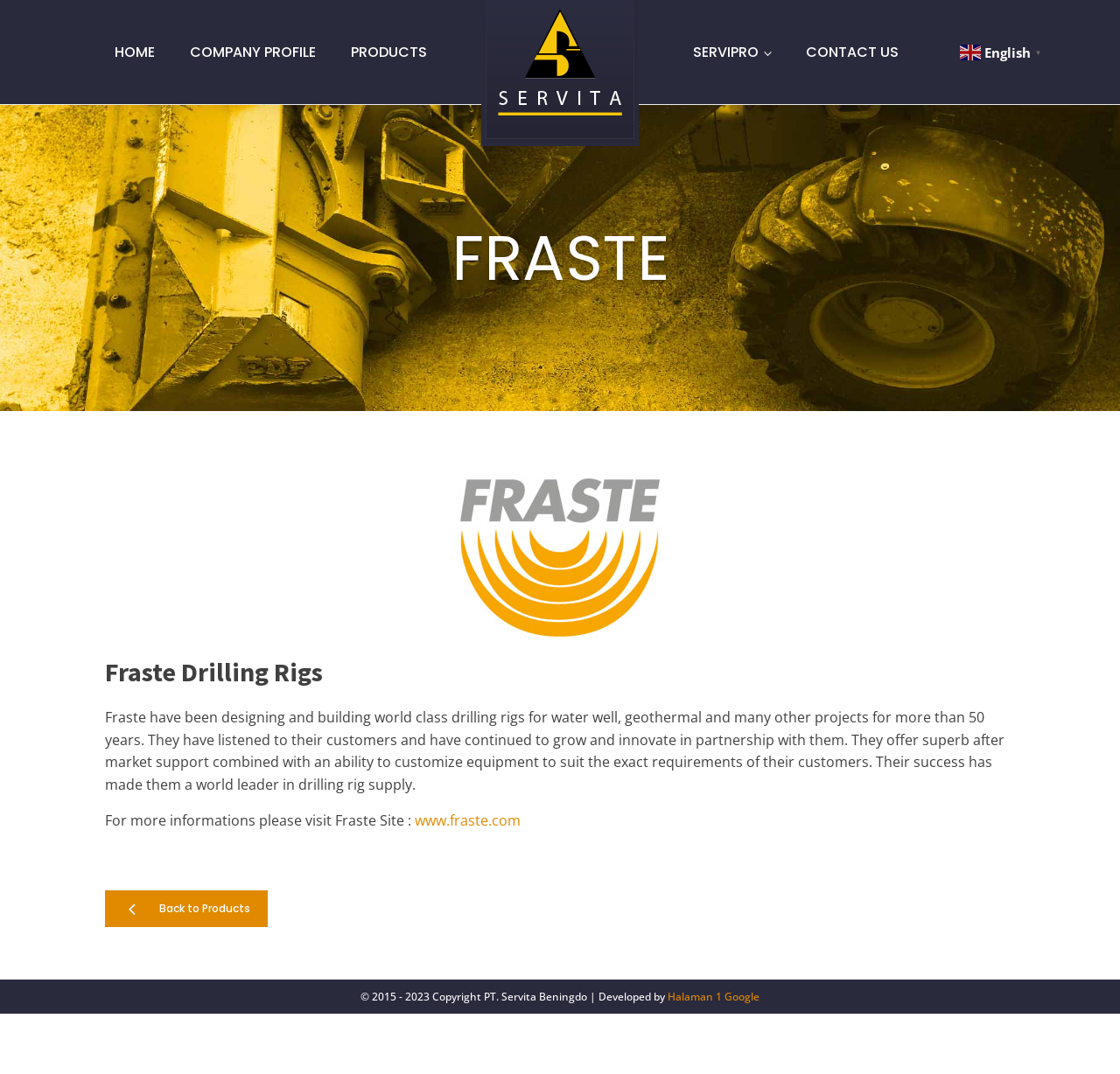Determine the bounding box coordinates for the HTML element mentioned in the following description: "Company Profile". The coordinates should be a list of four floats ranging from 0 to 1, represented as [left, top, right, bottom].

[0.154, 0.022, 0.298, 0.075]